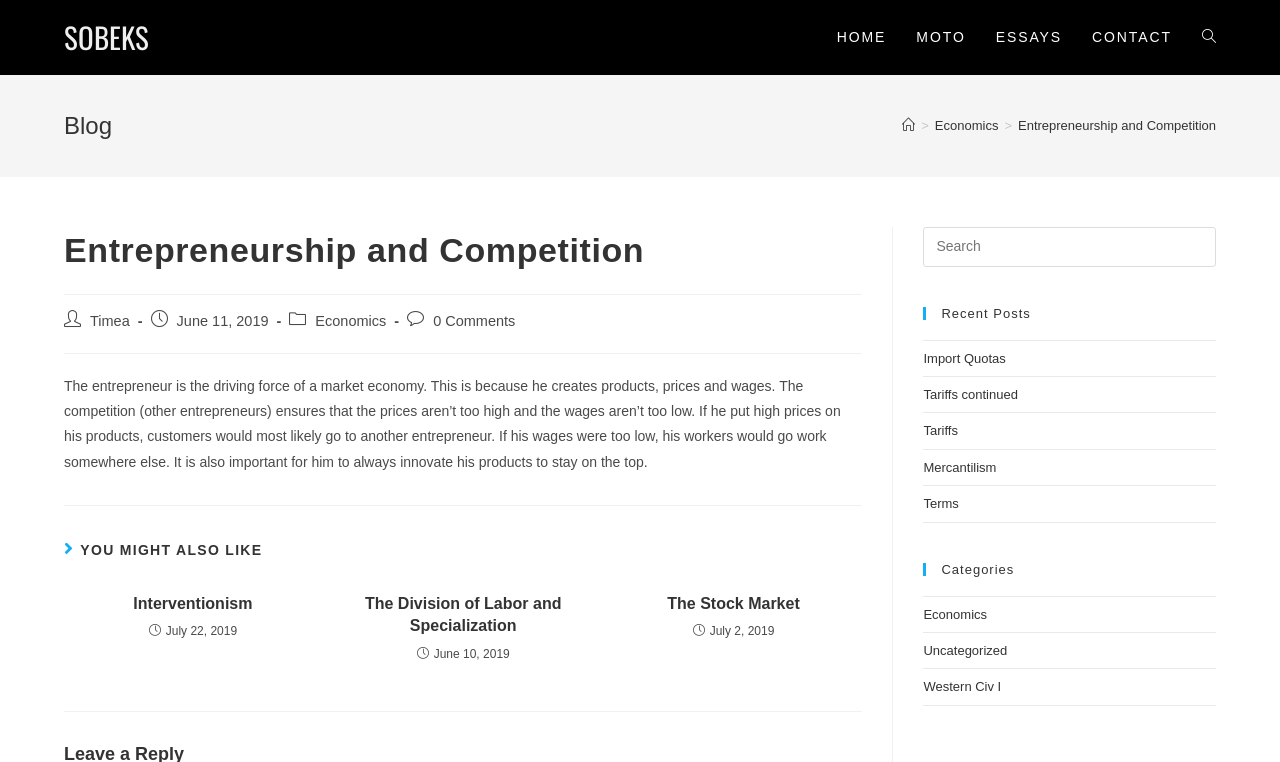Explain the webpage's design and content in an elaborate manner.

The webpage is about entrepreneurship and competition, with a focus on economics. At the top, there is a navigation menu with links to "HOME", "MOTO", "ESSAYS", "CONTACT", and "Search website". Below the navigation menu, there is a header section with a title "Blog" and a breadcrumbs navigation showing the current page's location as "Home > Economics > Entrepreneurship and Competition".

The main content area is divided into two sections. On the left, there is a primary article with a title "Entrepreneurship and Competition" and a brief description of the role of entrepreneurs in a market economy. The article is written by "Timea" and was published on June 11, 2019. Below the article, there are three related posts with titles "Interventionism", "The Division of Labor and Specialization", and "The Stock Market", each with a publication date.

On the right, there is a sidebar with a search box, a list of recent posts, and a list of categories. The recent posts section shows five links to articles, including "Import Quotas", "Tariffs continued", "Tariffs", "Mercantilism", and "Terms". The categories section shows three links to categories, including "Economics", "Uncategorized", and "Western Civ I".